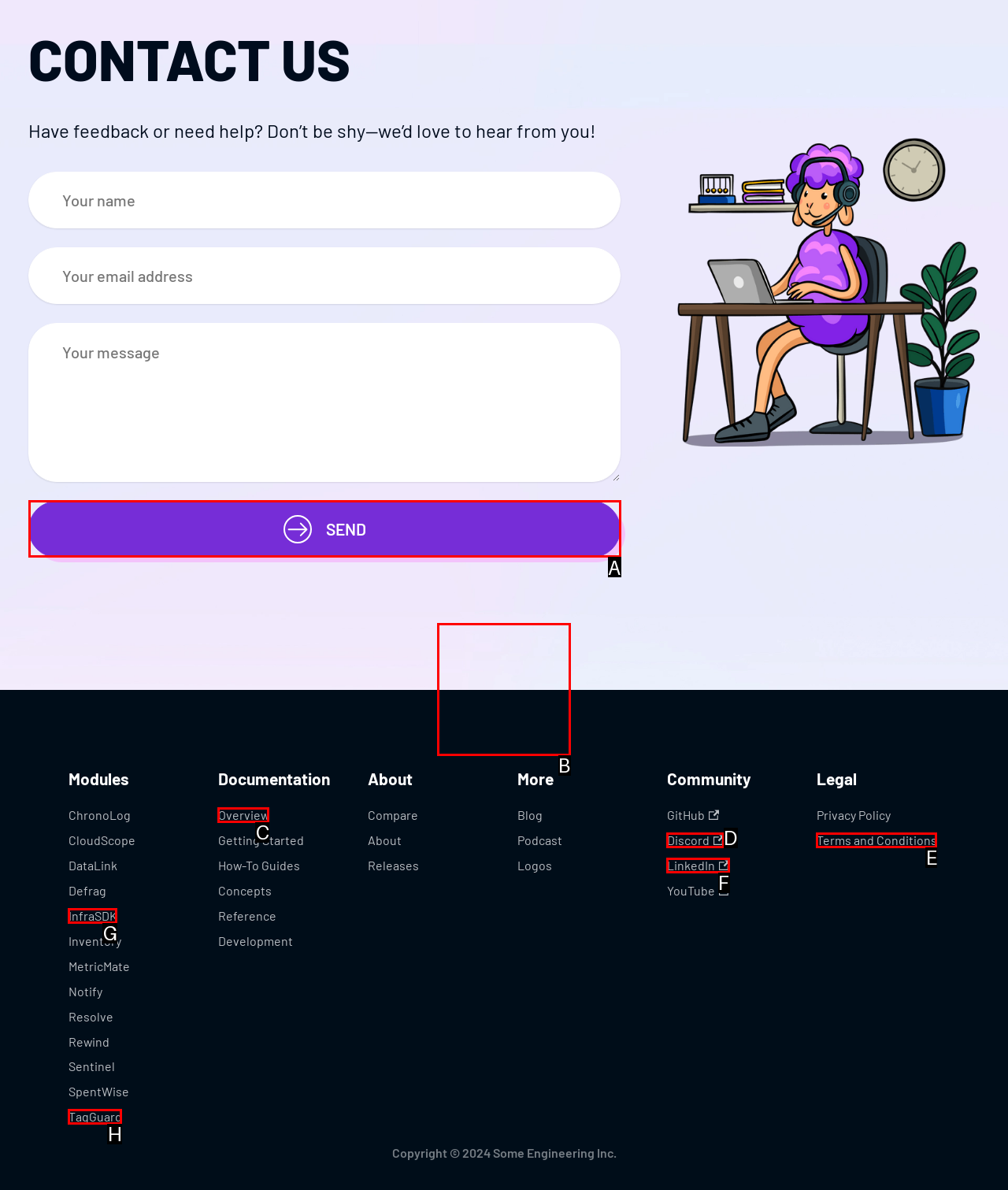Tell me which one HTML element I should click to complete the following instruction: Contact Some Engineering Inc
Answer with the option's letter from the given choices directly.

B